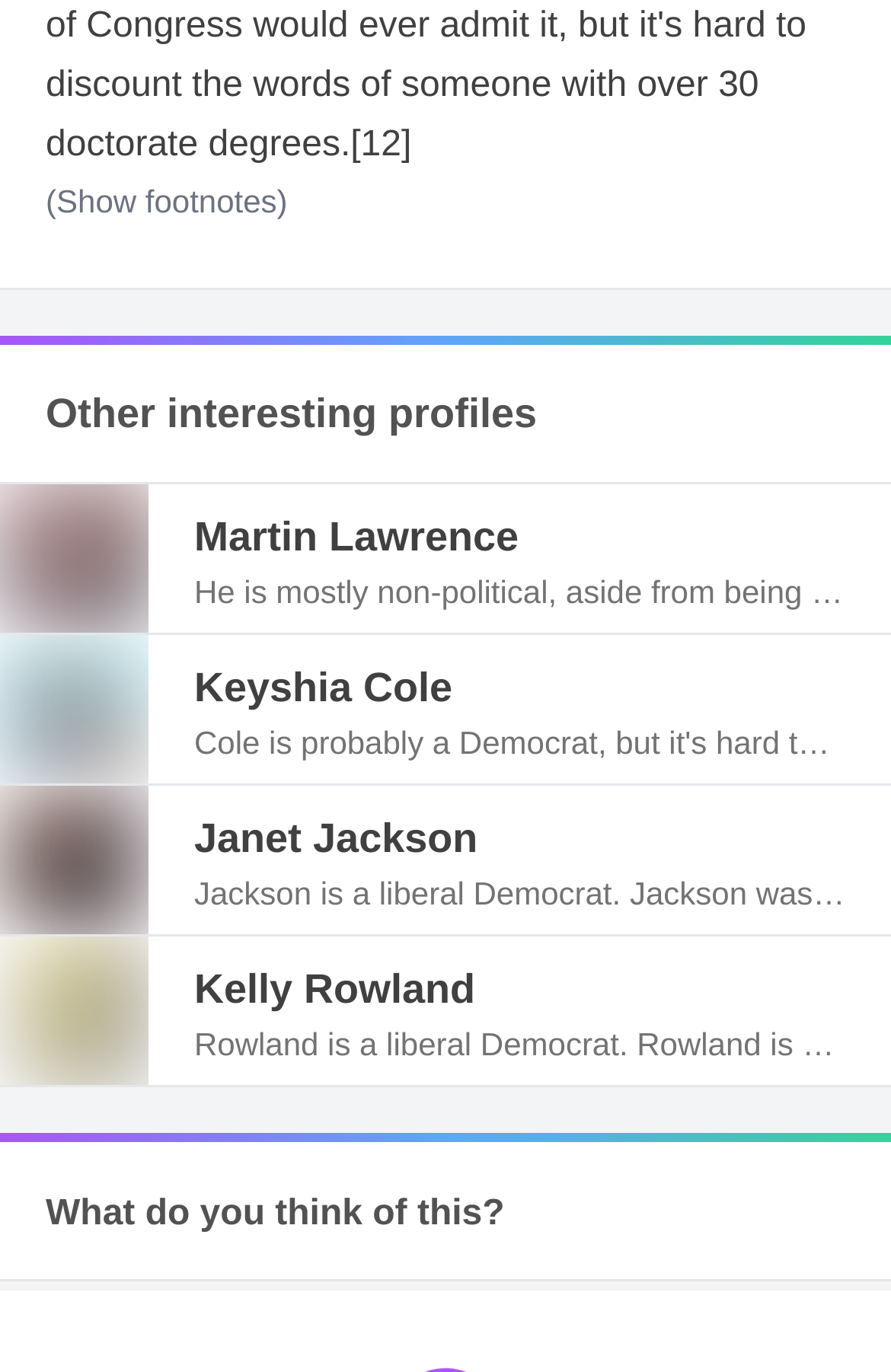Please respond to the question using a single word or phrase:
What is the political affiliation of Martin Lawrence?

Non-political